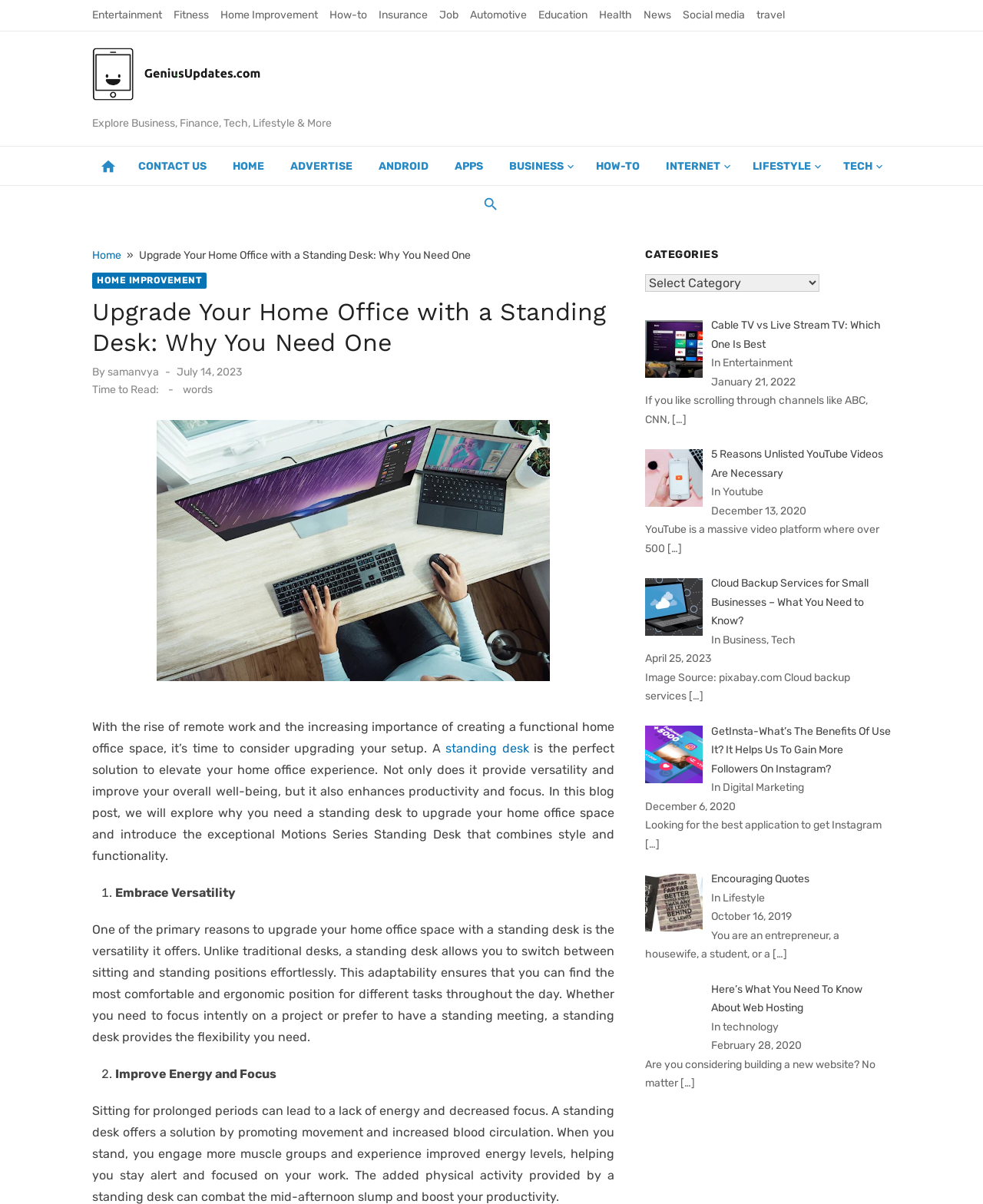Identify the bounding box coordinates of the area that should be clicked in order to complete the given instruction: "Read the article 'Upgrade Your Home Office with a Standing Desk: Why You Need One'". The bounding box coordinates should be four float numbers between 0 and 1, i.e., [left, top, right, bottom].

[0.141, 0.207, 0.479, 0.217]